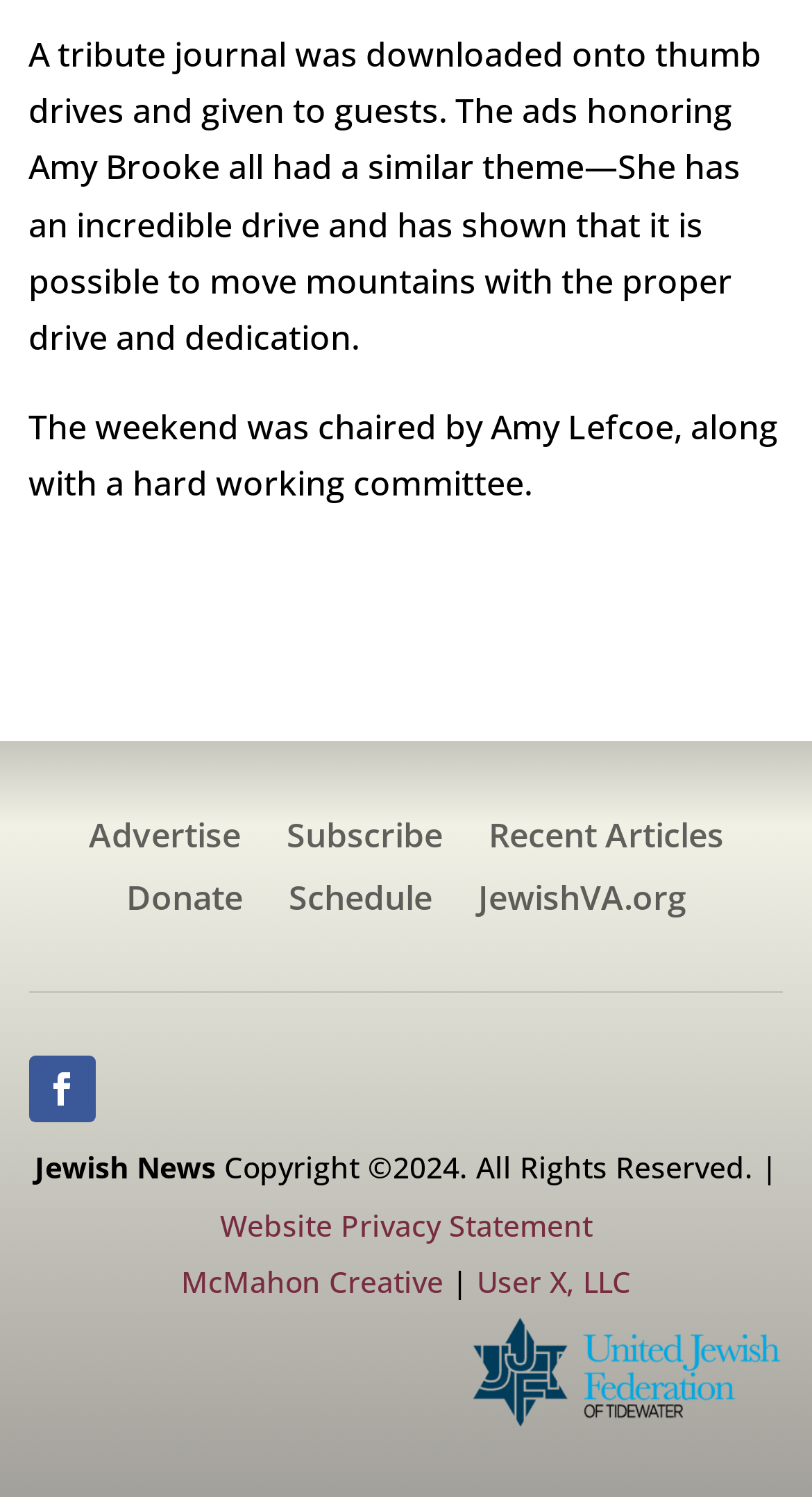What is the year mentioned in the copyright statement?
Kindly give a detailed and elaborate answer to the question.

The answer can be found in the StaticText element, which mentions 'Copyright ©2024. All Rights Reserved.'.